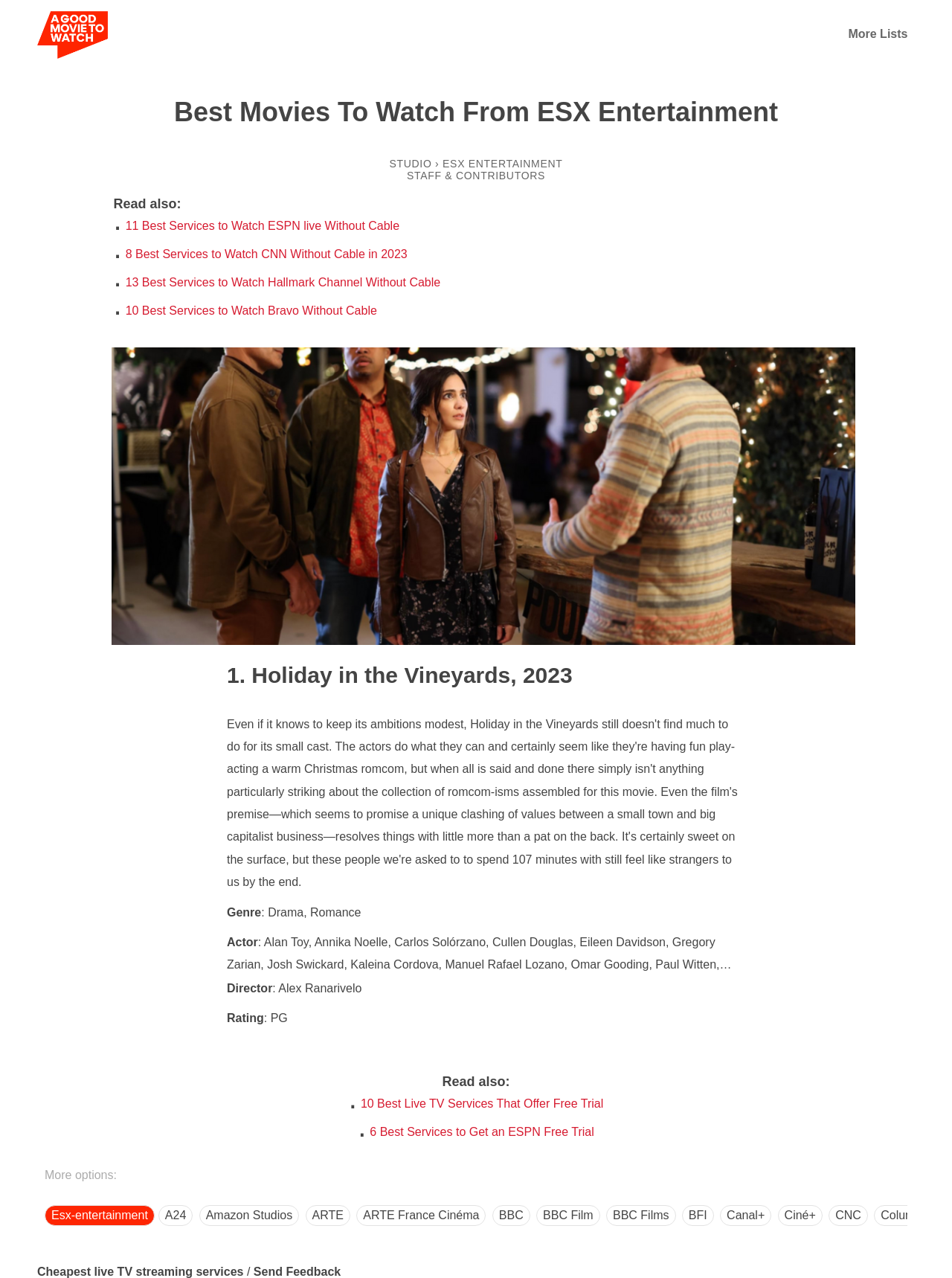Using the description "More Lists", locate and provide the bounding box of the UI element.

[0.881, 0.013, 0.964, 0.04]